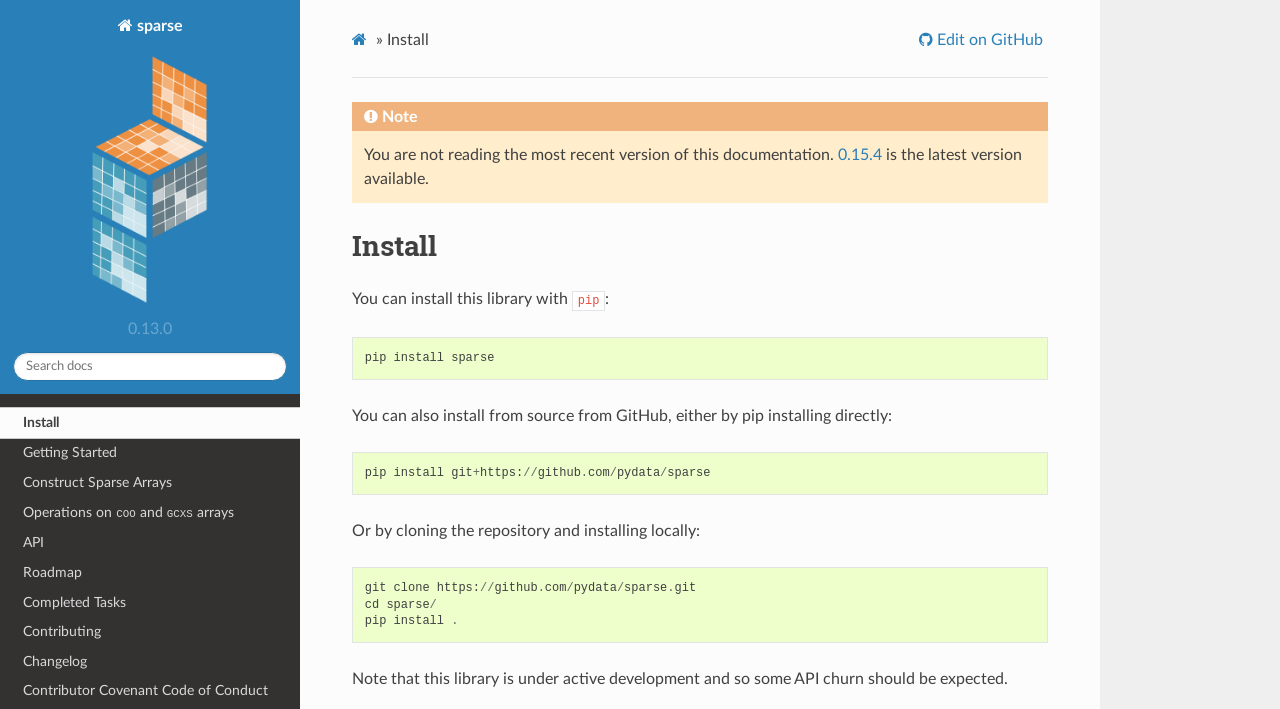What is the warning message on the webpage?
Based on the image, respond with a single word or phrase.

You are not reading the most recent version